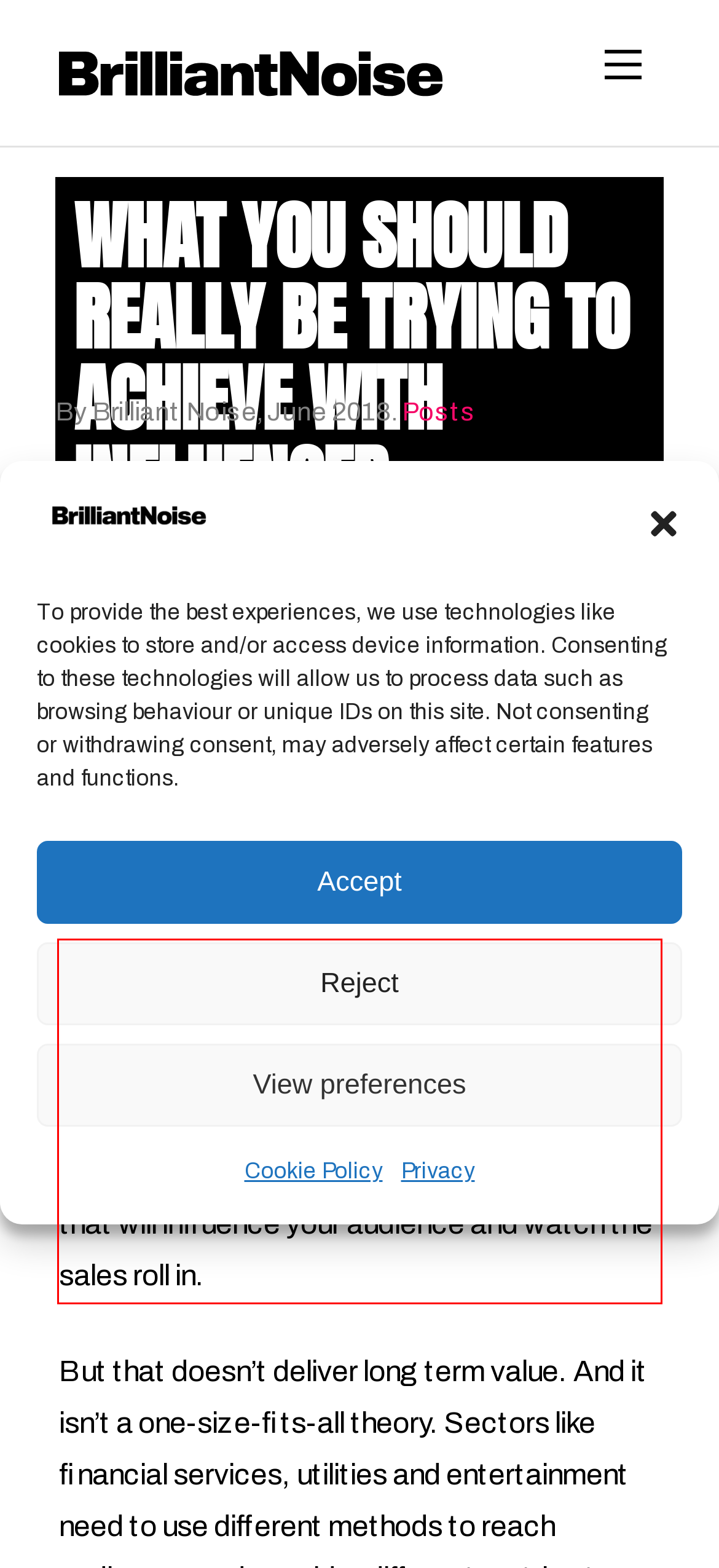There is a screenshot of a webpage with a red bounding box around a UI element. Please use OCR to extract the text within the red bounding box.

The main thing most brands want to see is cold hard cash, so conversion is a major expectation. This is an easy metric to affect if you’re a commerce brand – especially fashion. You can advertise a product through a person that will influence your audience and watch the sales roll in.